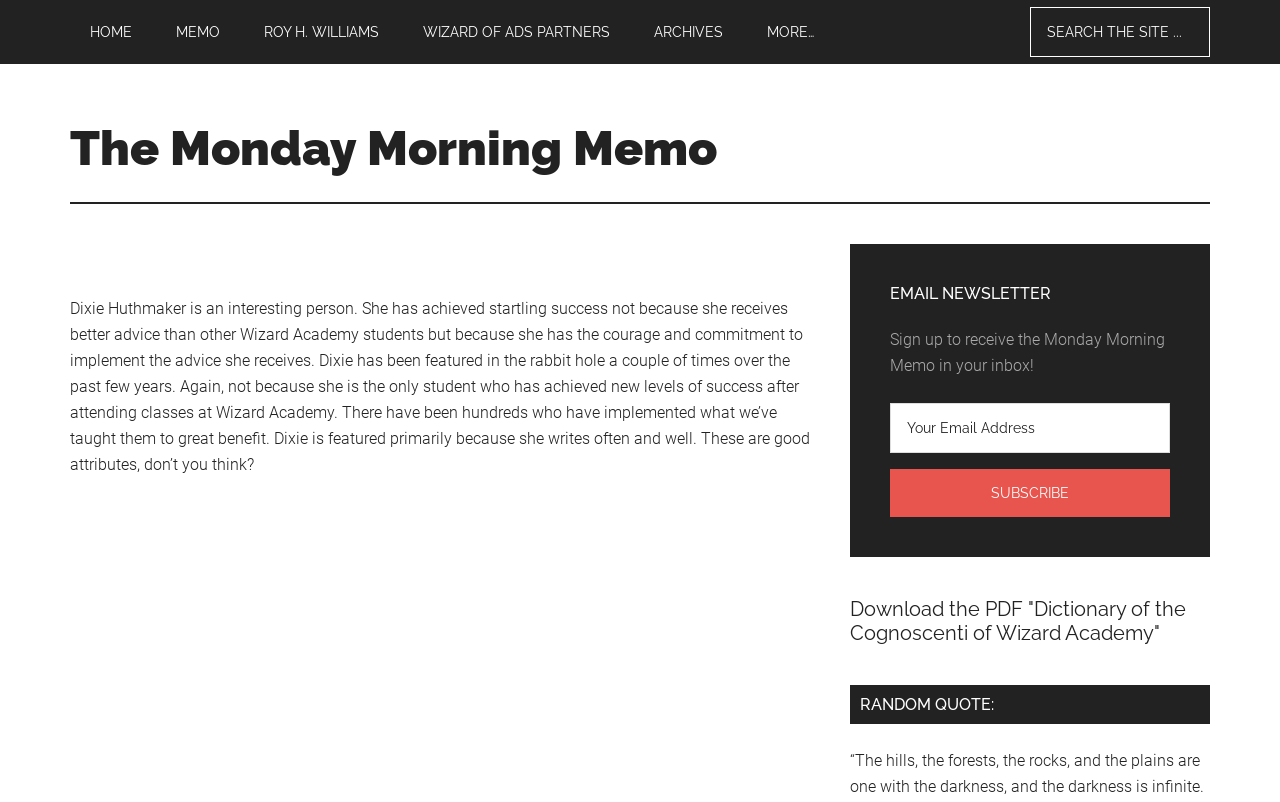What can be downloaded from the webpage?
Can you provide an in-depth and detailed response to the question?

The webpage provides a link to download the PDF 'Dictionary of the Cognoscenti of Wizard Academy', which is located below the article.